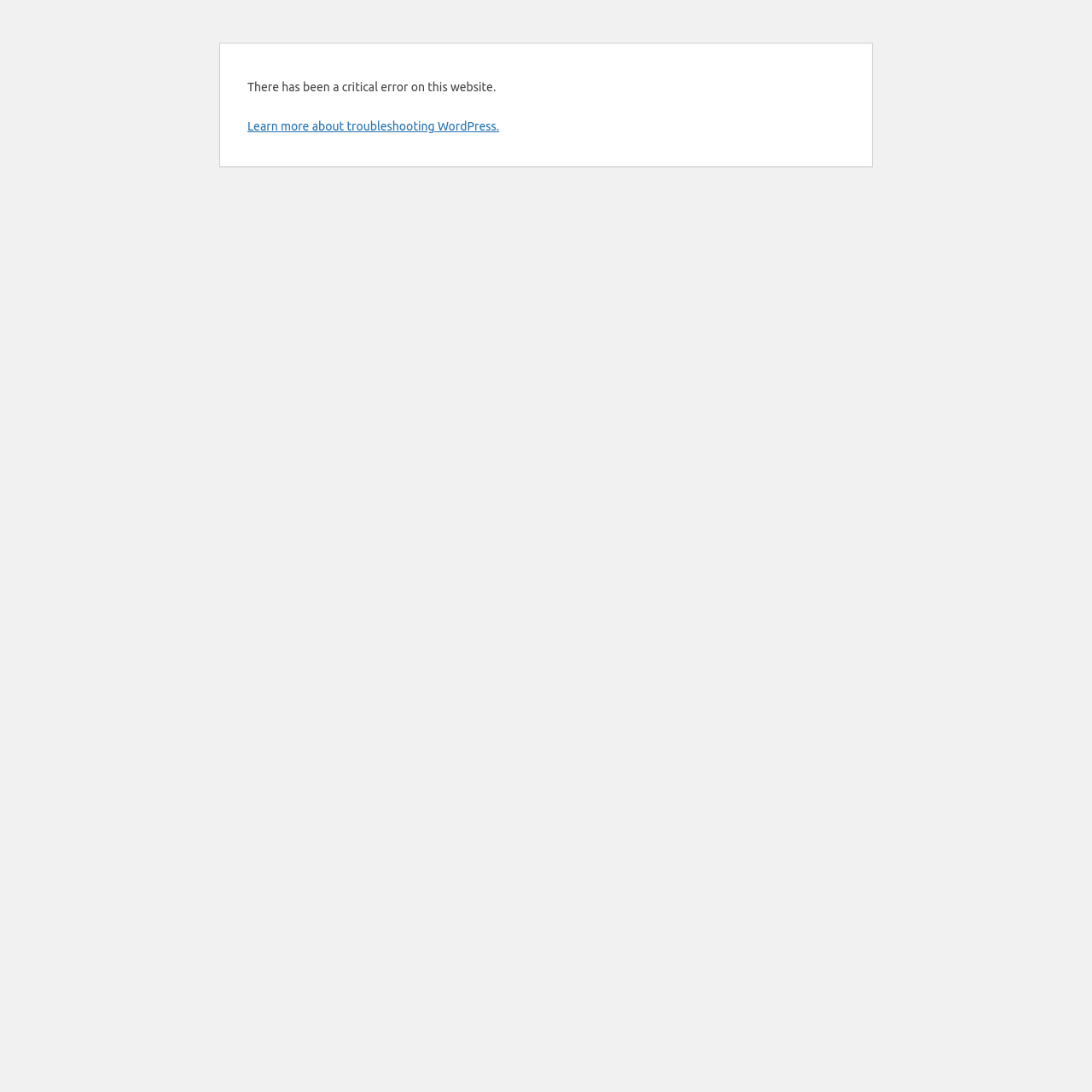Identify the bounding box coordinates for the UI element described as follows: "Learn more about troubleshooting WordPress.". Ensure the coordinates are four float numbers between 0 and 1, formatted as [left, top, right, bottom].

[0.227, 0.109, 0.457, 0.122]